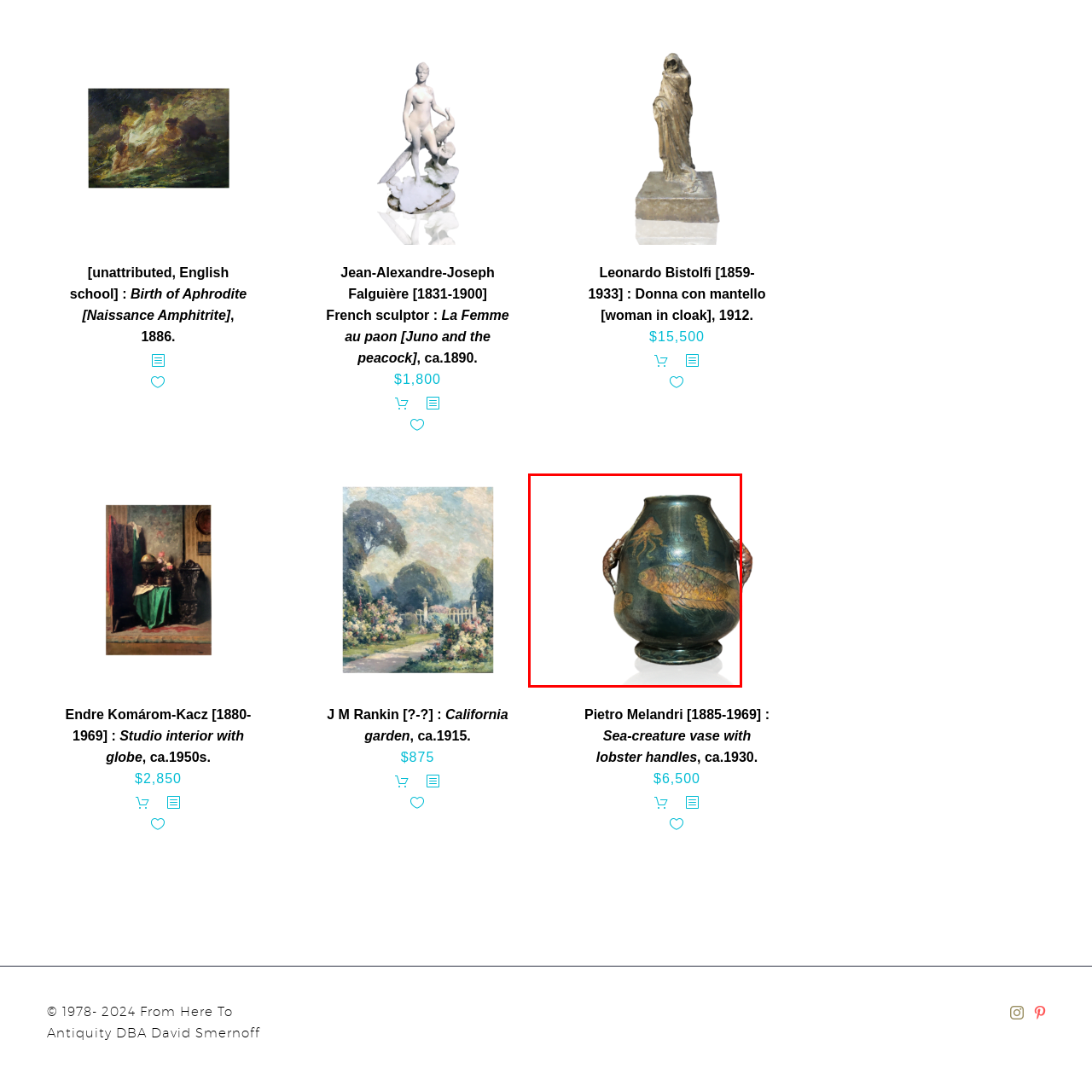What is depicted on the vase besides a fish?
Focus on the section of the image inside the red bounding box and offer an in-depth answer to the question, utilizing the information visible in the image.

The caption states that the vase features intricate designs, including depictions of sea life such as a prominent fish and a delicate octopus, beautifully illustrated against a rich, dark background.